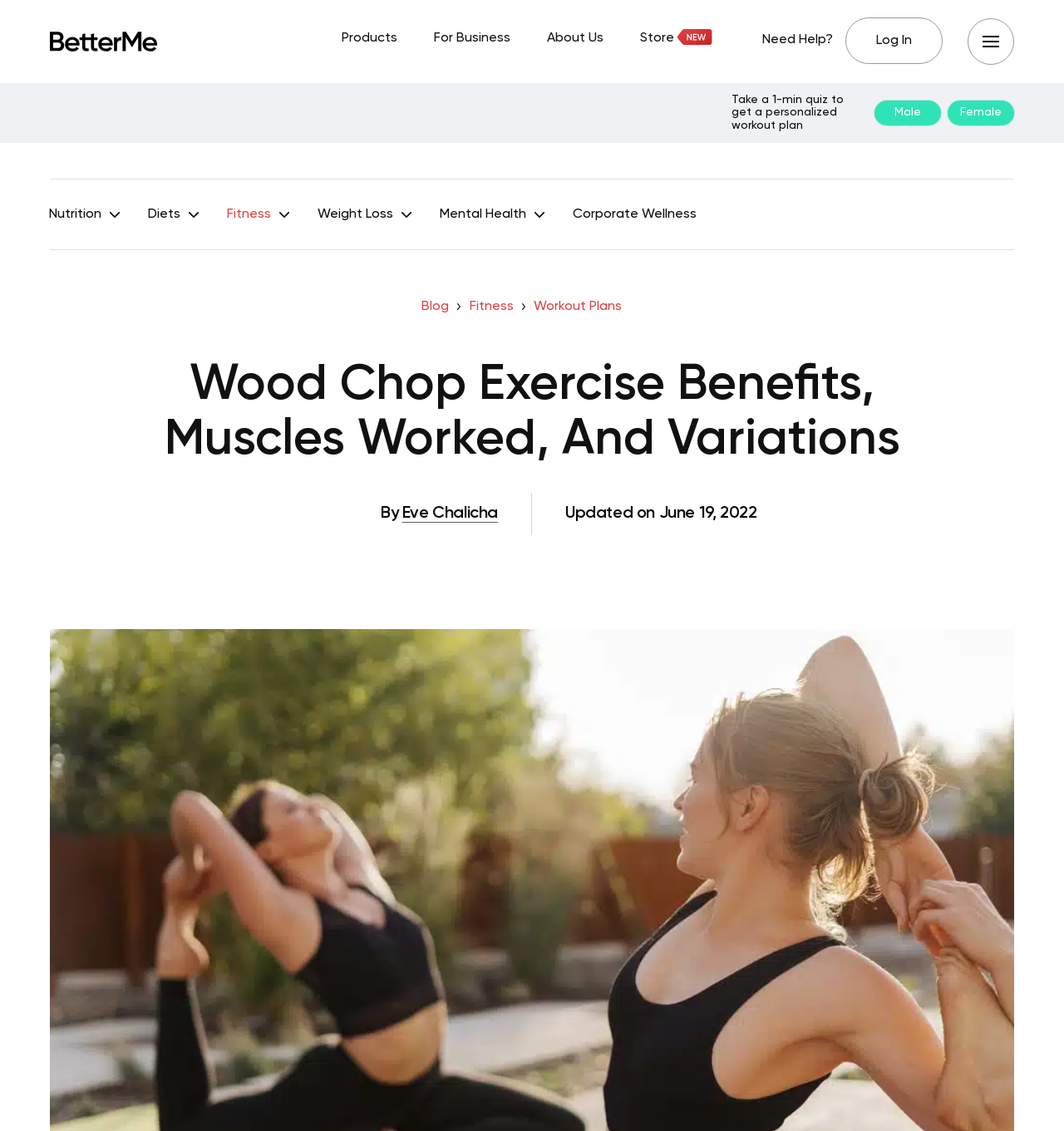Can you find the bounding box coordinates for the element to click on to achieve the instruction: "Read the 'Wood Chop Exercise Benefits, Muscles Worked, And Variations' article"?

[0.138, 0.317, 0.862, 0.414]